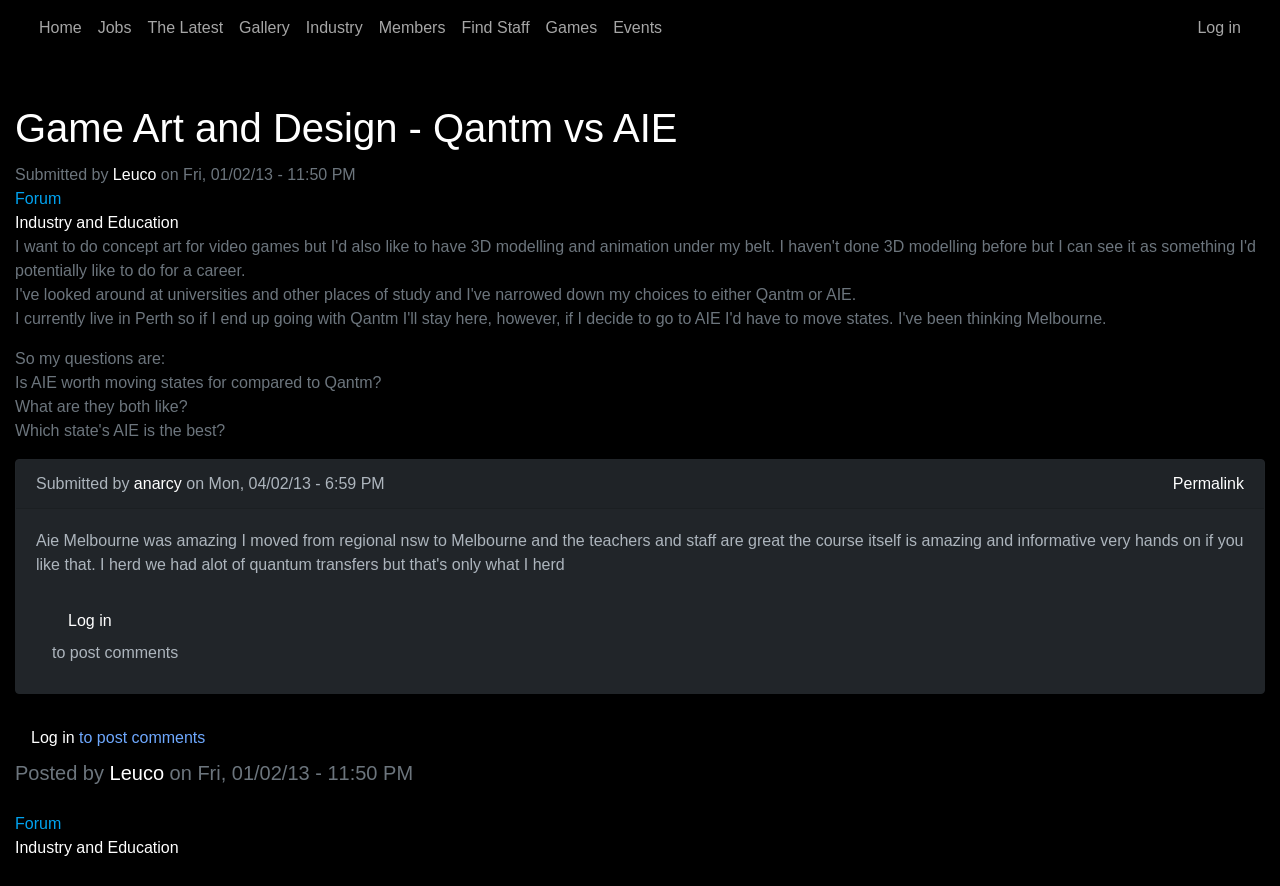Identify the bounding box coordinates necessary to click and complete the given instruction: "Read the post by 'Leuco'".

[0.088, 0.187, 0.122, 0.207]